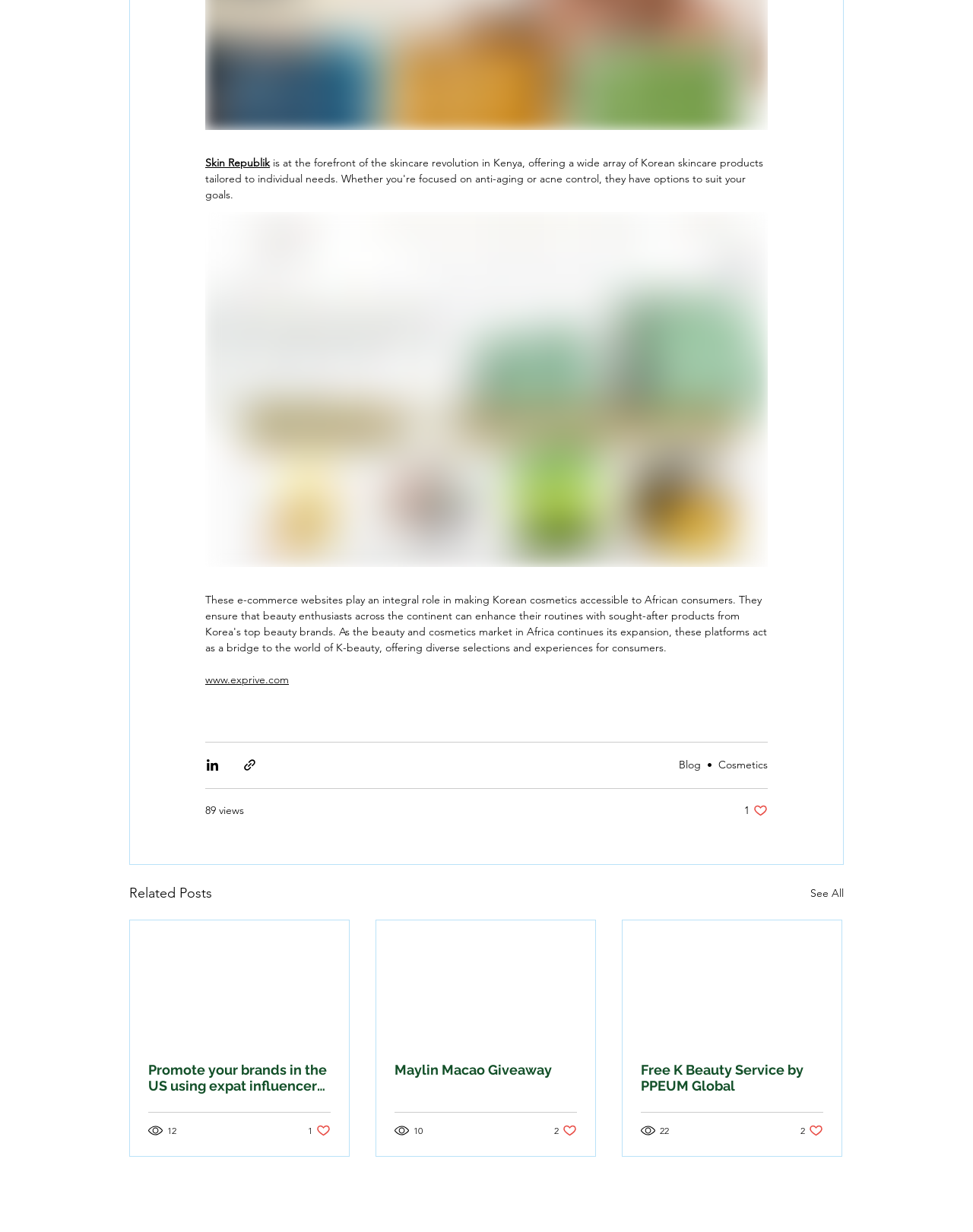What is the URL mentioned in the top link?
Carefully analyze the image and provide a thorough answer to the question.

I looked at the top link element, which is [788] link 'www.exprive.com'. This is the URL mentioned in the top link.